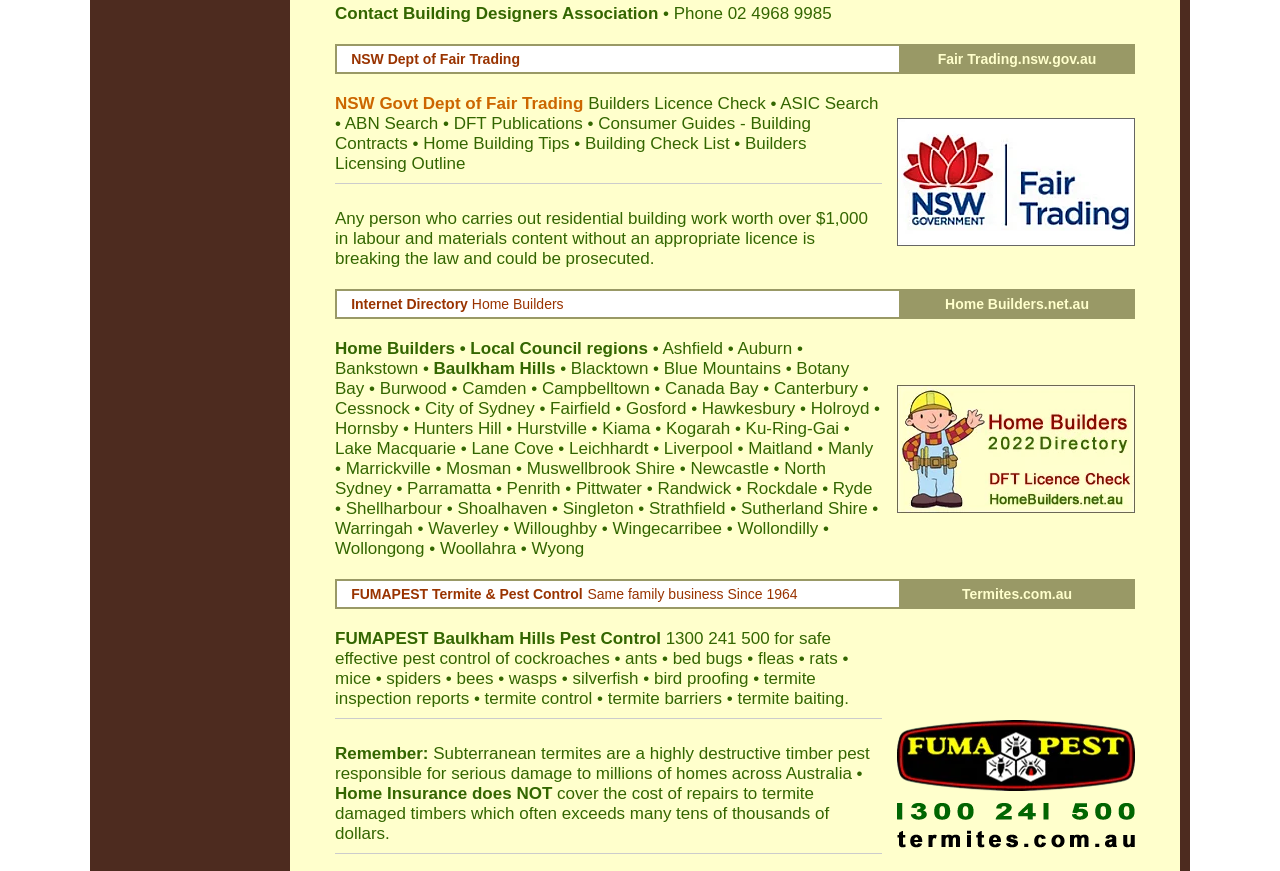Specify the bounding box coordinates of the element's region that should be clicked to achieve the following instruction: "Learn about Building Contracts". The bounding box coordinates consist of four float numbers between 0 and 1, in the format [left, top, right, bottom].

[0.262, 0.131, 0.633, 0.176]